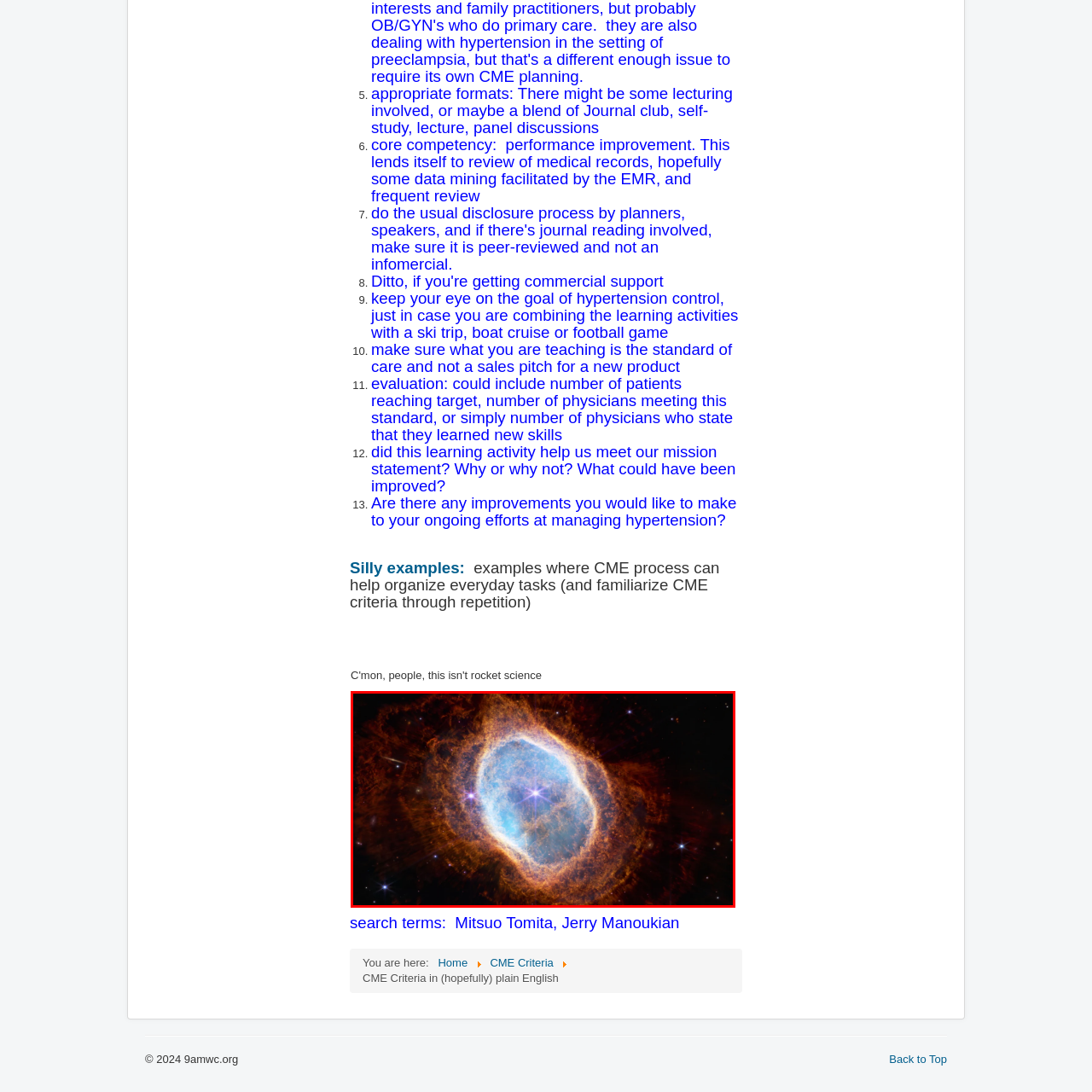Please look at the highlighted area within the red border and provide the answer to this question using just one word or phrase: 
What is illuminating the nebula?

Remnants of a dying star